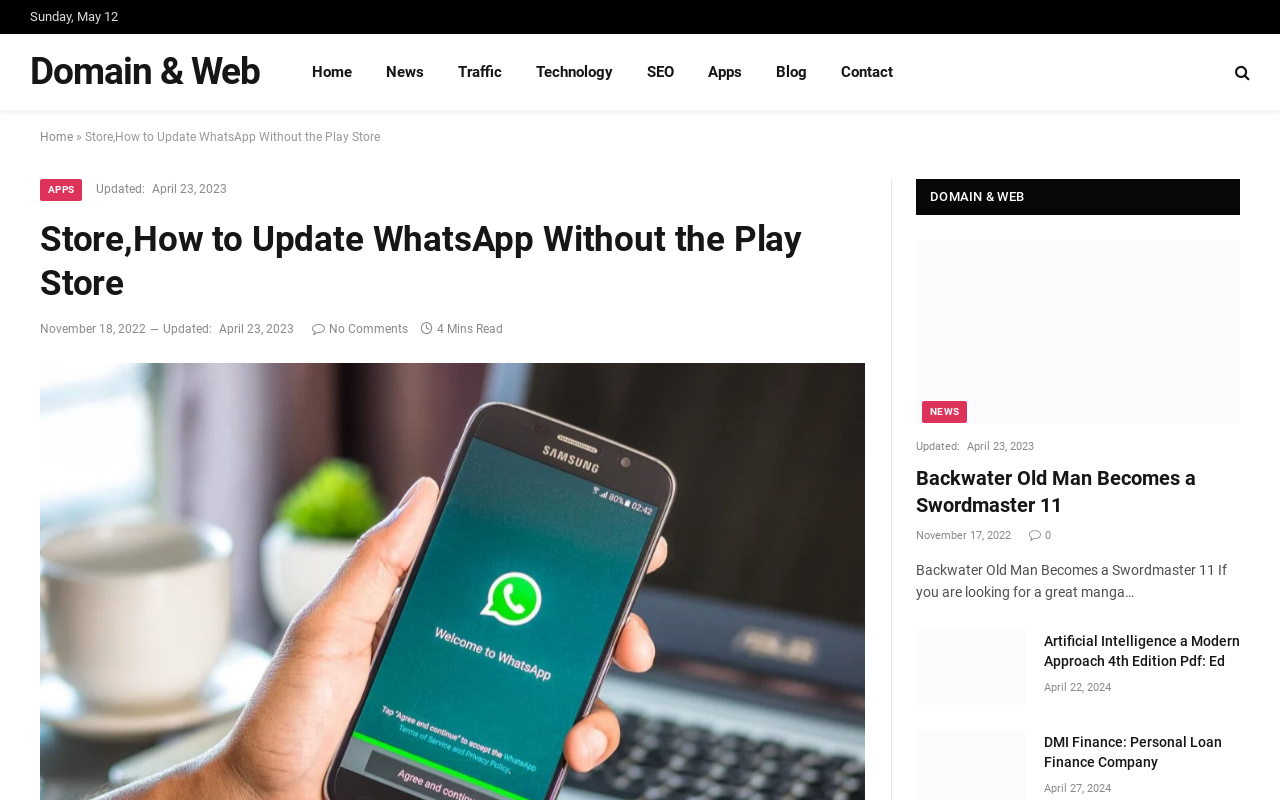Determine the bounding box coordinates of the clickable element necessary to fulfill the instruction: "Click on the 'Apps' link". Provide the coordinates as four float numbers within the 0 to 1 range, i.e., [left, top, right, bottom].

[0.031, 0.224, 0.064, 0.252]